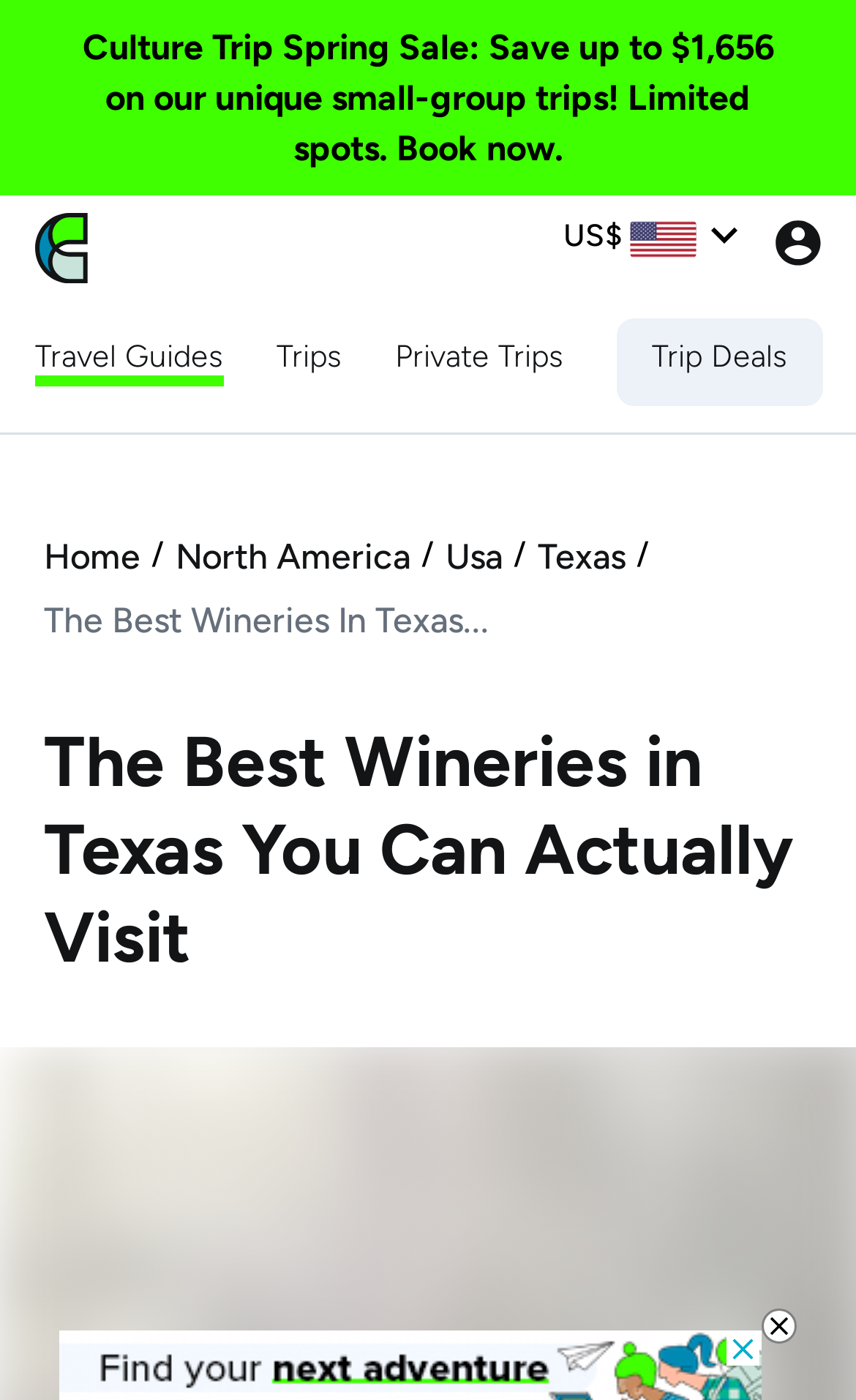Can you identify the bounding box coordinates of the clickable region needed to carry out this instruction: 'Visit The Best Wineries In Texas...'? The coordinates should be four float numbers within the range of 0 to 1, stated as [left, top, right, bottom].

[0.051, 0.425, 0.572, 0.463]